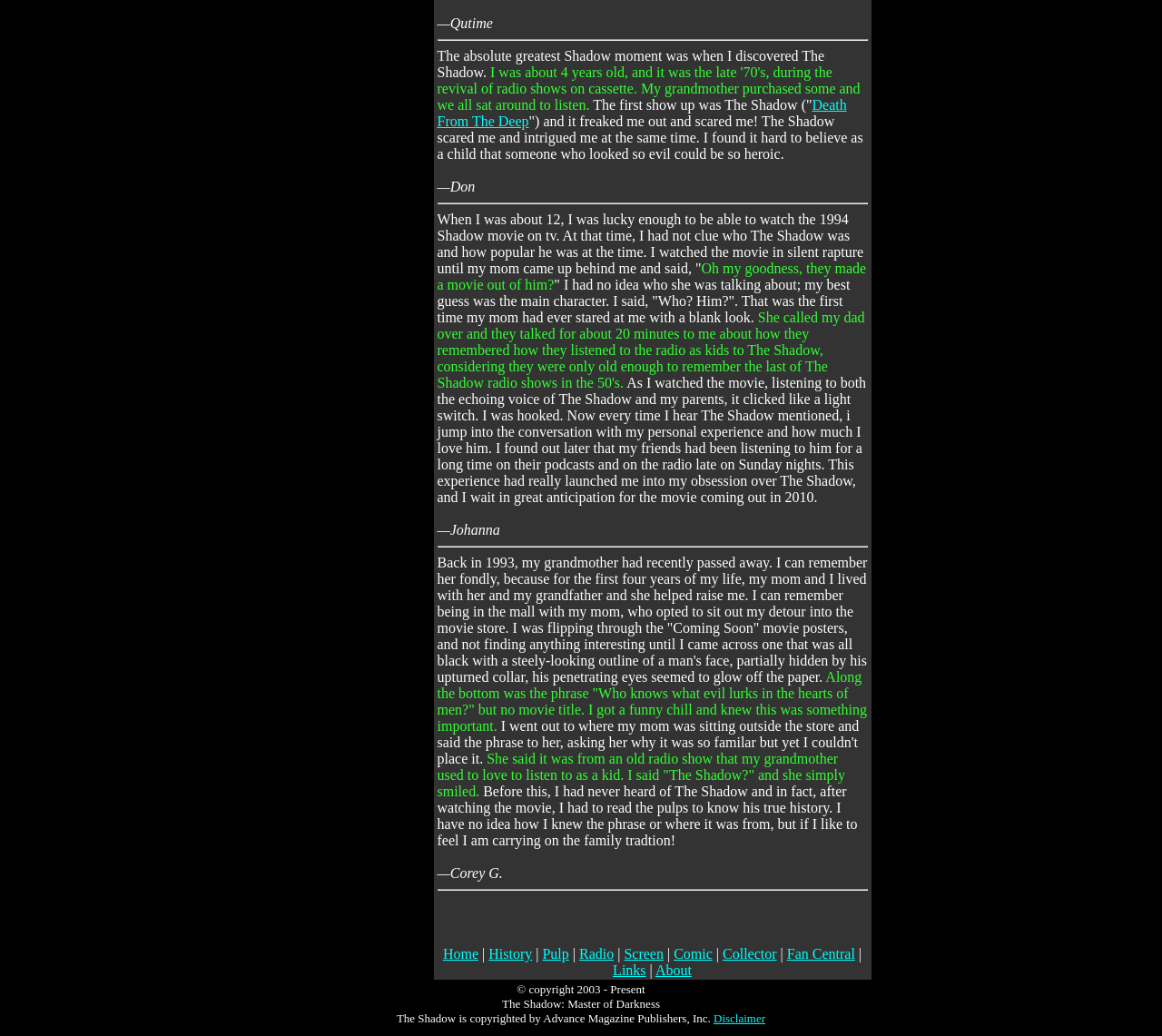Please answer the following query using a single word or phrase: 
What is the copyright information mentioned at the bottom of the page?

Advance Magazine Publishers, Inc.